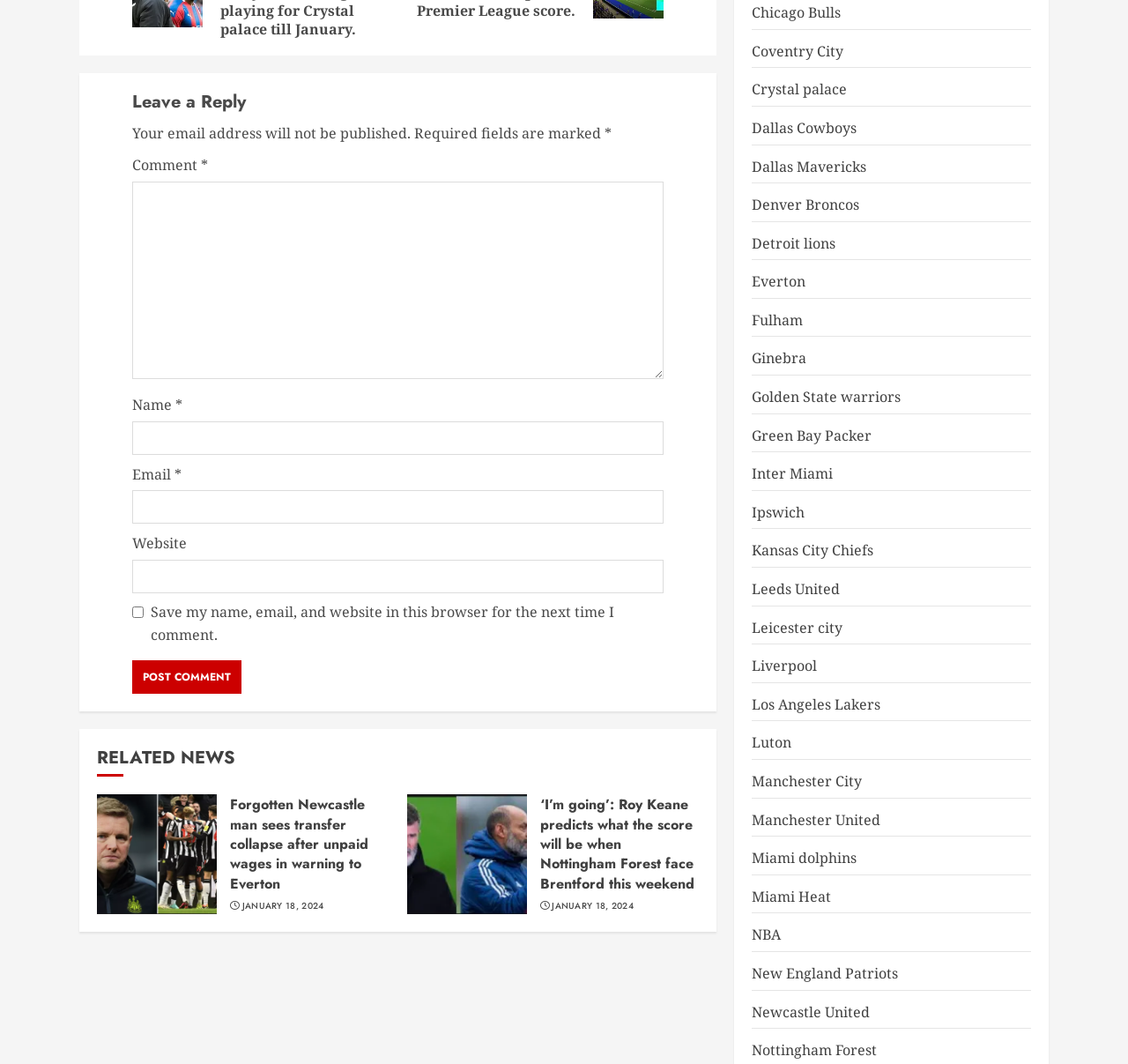Can you specify the bounding box coordinates of the area that needs to be clicked to fulfill the following instruction: "Enter your name"?

[0.117, 0.396, 0.588, 0.427]